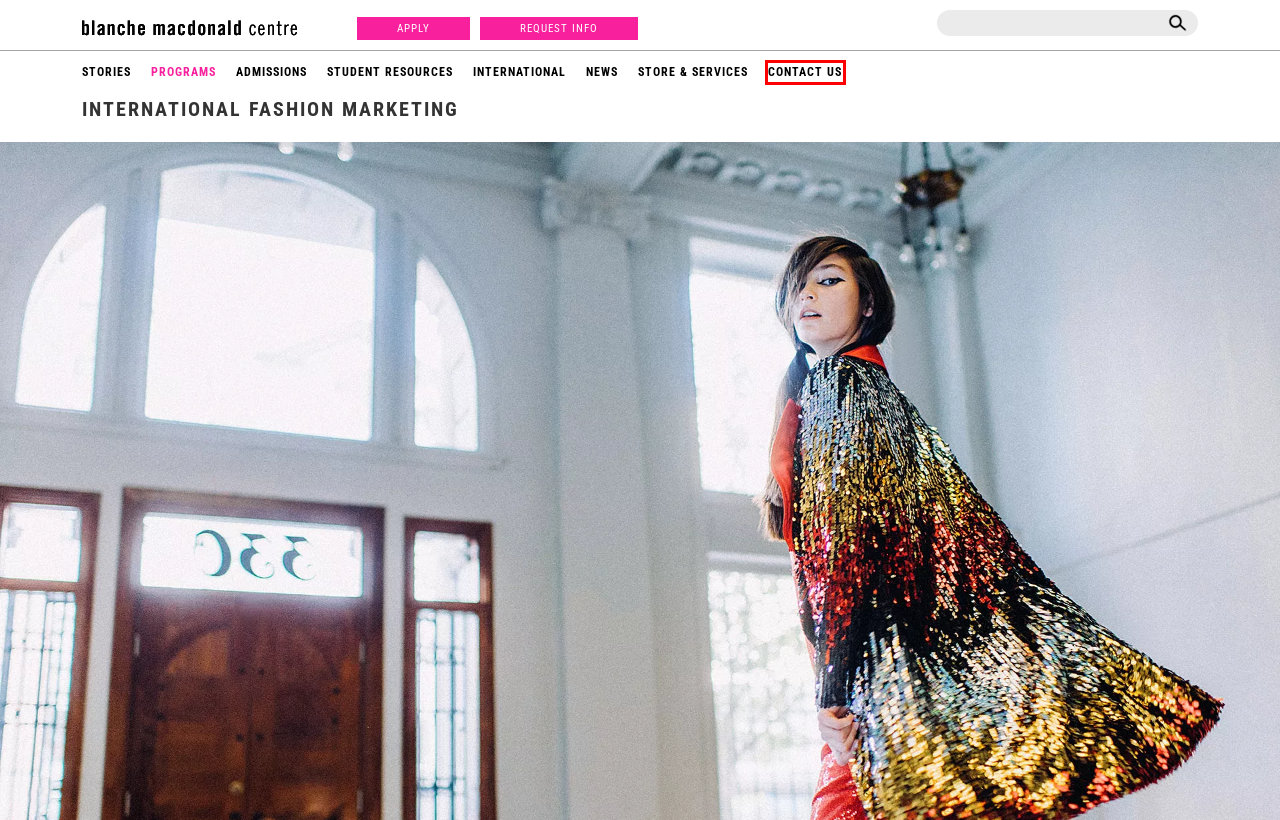You have a screenshot of a webpage with a red bounding box around an element. Choose the best matching webpage description that would appear after clicking the highlighted element. Here are the candidates:
A. Contact - Makeup, Fashion & Hair School | Blanche Macdonald
B. Makeup, Fashion & Beauty School Admissions | Blanche Macdonald
C. Campus Notifications - Blanche Macdonald Centre
D. International Students, Courses & Programs | Blanche Macdonald
E. Student Resources | Accommodations & More | Blanche Macdonald
F. Stories | Makeup, Hair, Fashion News & More | Blanche Macdonald
G. Programs - Makeup, Hair, Fashion & More | Blanche Macdonald
H. International Fashion Marketing Application | Blanche Macdonald

A